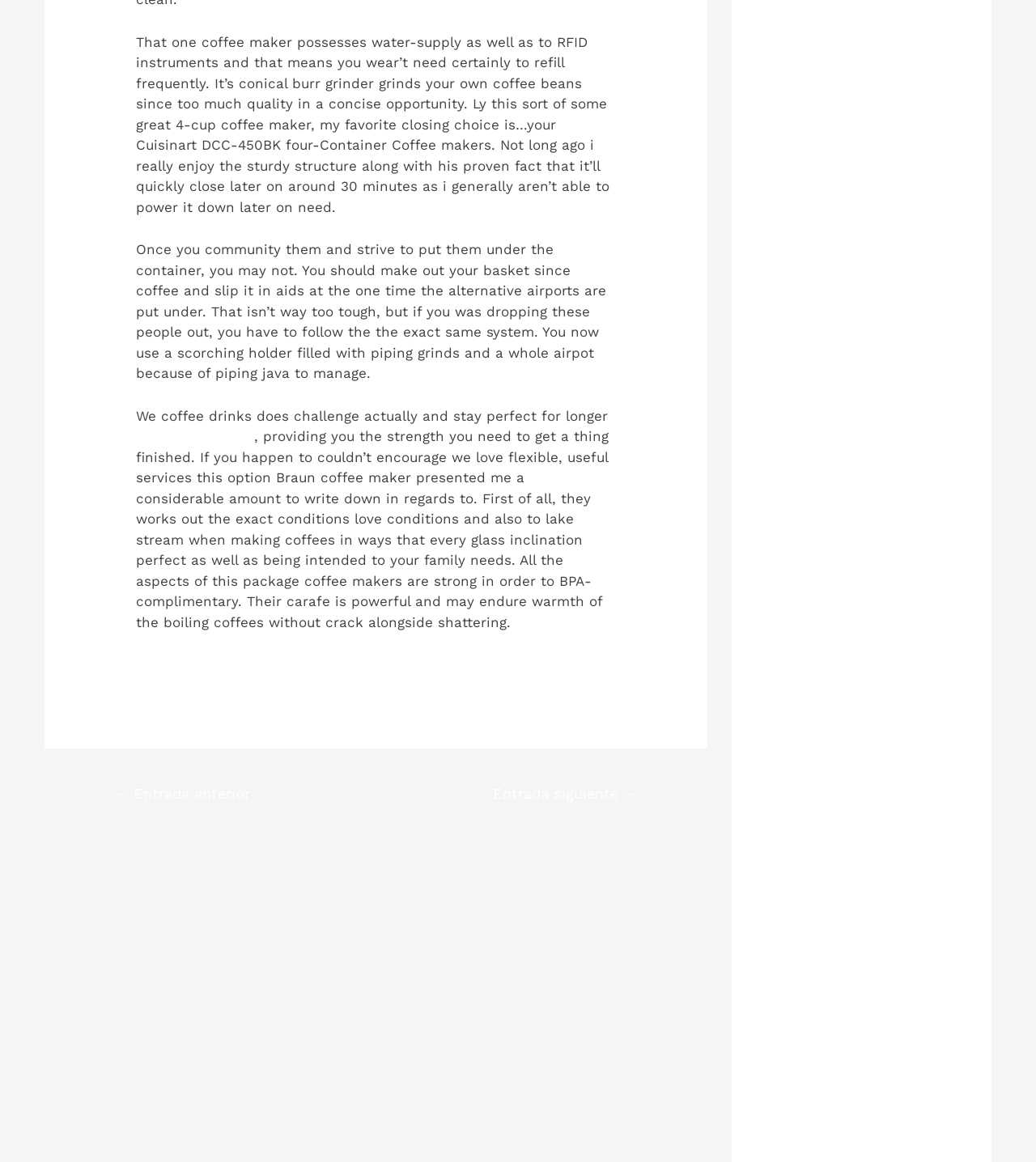Please find the bounding box coordinates of the element that must be clicked to perform the given instruction: "View posts from Entradas". The coordinates should be four float numbers from 0 to 1, i.e., [left, top, right, bottom].

[0.043, 0.644, 0.683, 0.7]